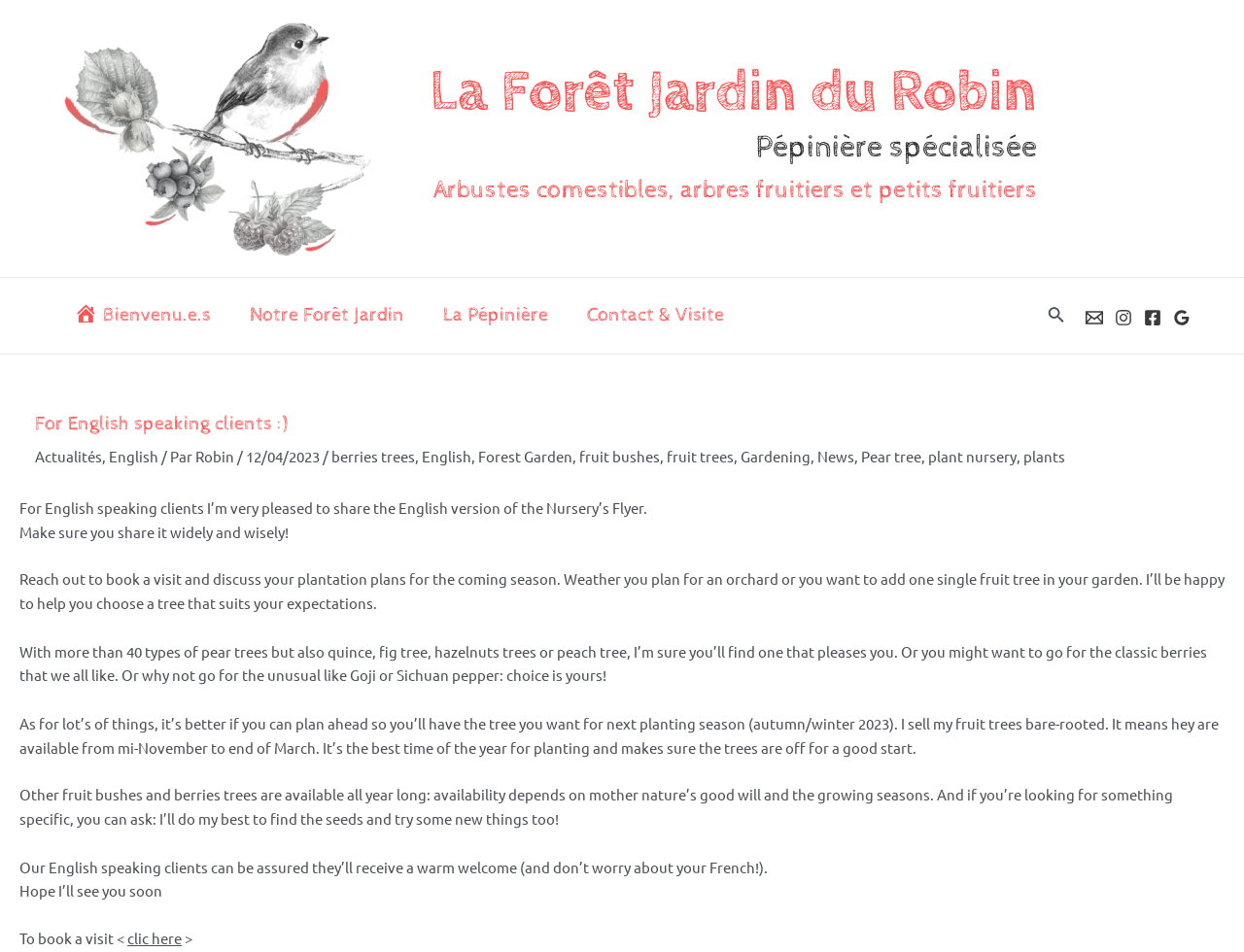What is the best time to plant fruit trees?
Using the image as a reference, deliver a detailed and thorough answer to the question.

I determined the answer by reading the text content of the webpage, which states that 'it’s better if you can plan ahead so you’ll have the tree you want for next planting season (autumn/winter 2023)'.